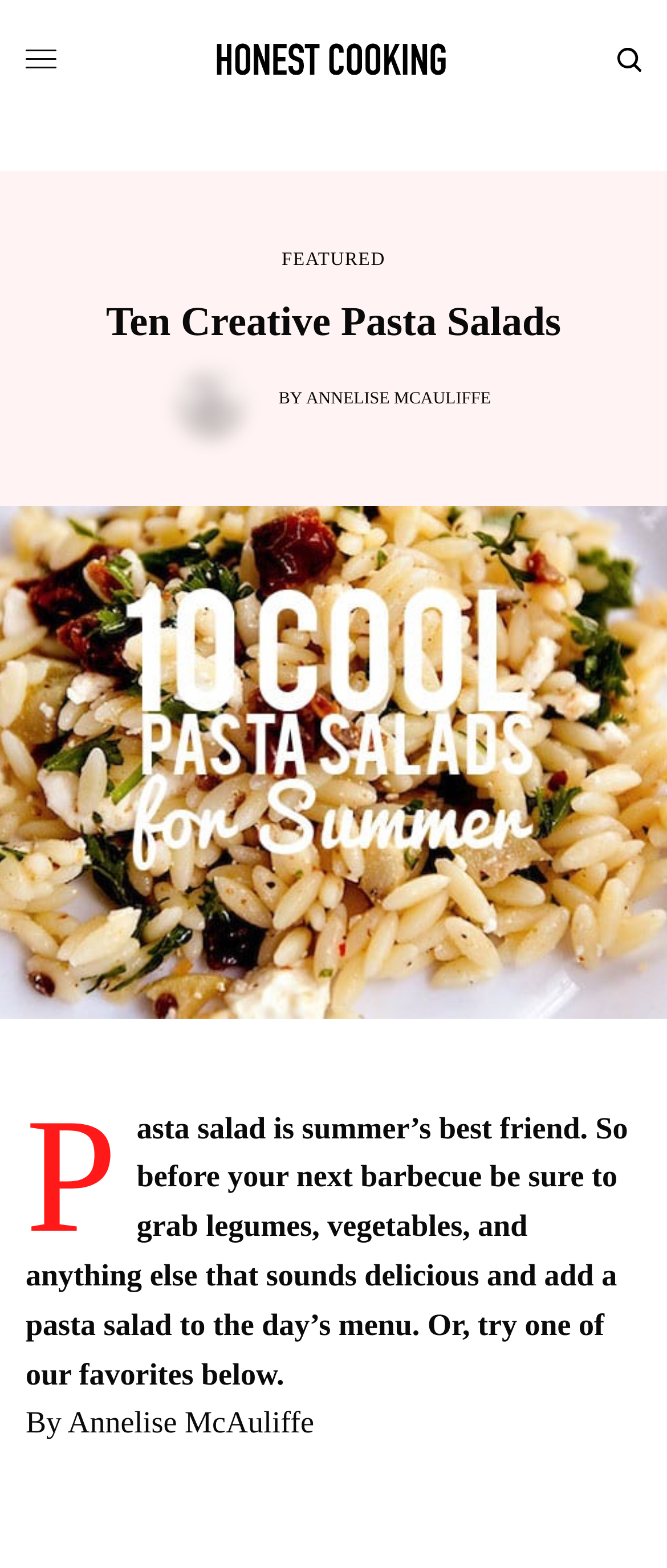Please provide the bounding box coordinates in the format (top-left x, top-left y, bottom-right x, bottom-right y). Remember, all values are floating point numbers between 0 and 1. What is the bounding box coordinate of the region described as: Annelise McAuliffe

[0.459, 0.249, 0.736, 0.261]